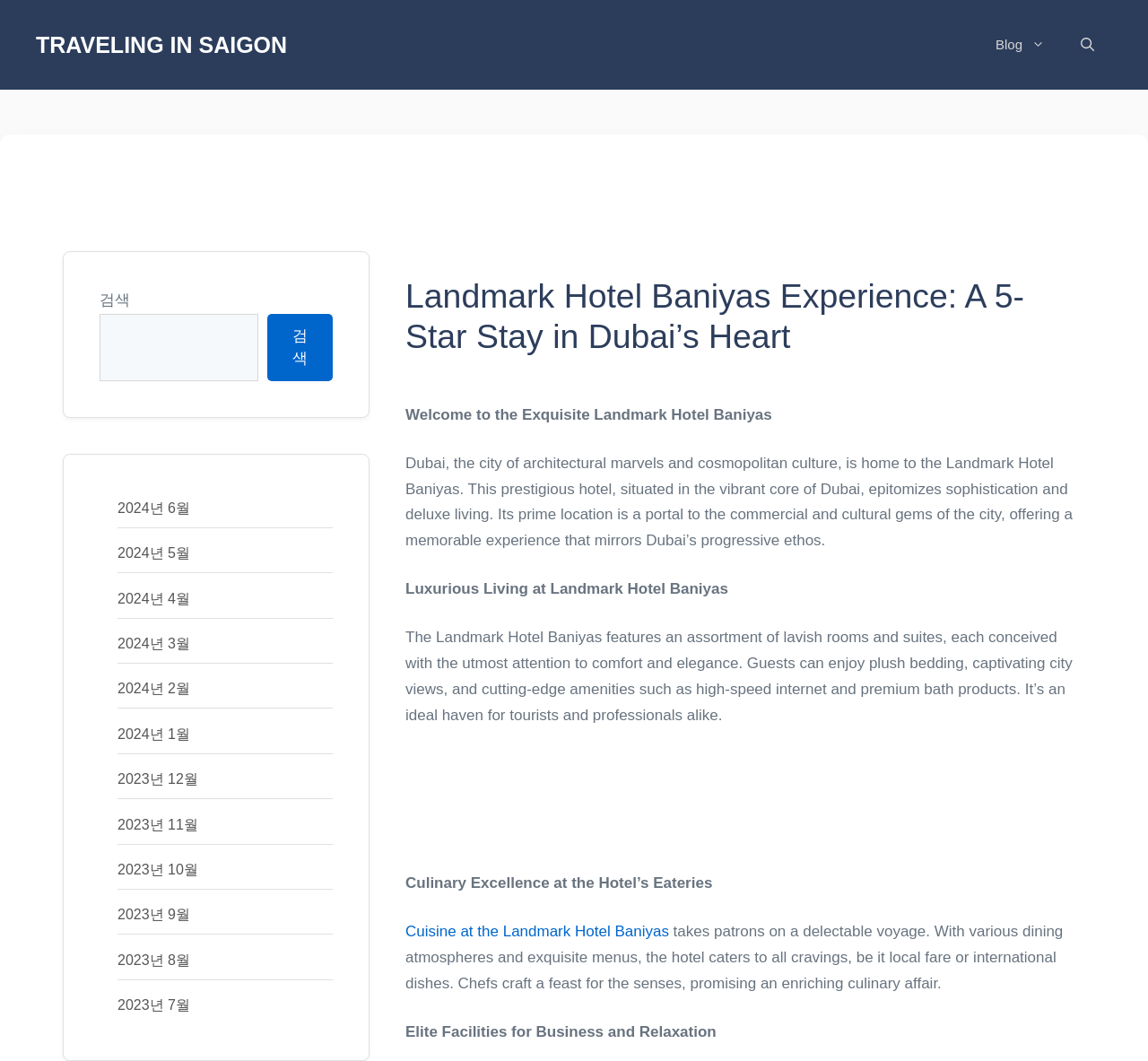Illustrate the webpage thoroughly, mentioning all important details.

The webpage is about the Landmark Hotel Baniyas Experience, a 5-star hotel located in the heart of Dubai. At the top of the page, there is a banner with a link to "TRAVELING IN SAIGON" on the left side, and a navigation menu on the right side with links to "Blog" and a search button. 

Below the banner, there is a header section with a heading that matches the title of the webpage. This section also contains a brief welcome message and a paragraph describing the hotel's location and luxurious amenities. 

Further down, there are sections highlighting the hotel's luxurious living, culinary excellence, and elite facilities for business and relaxation. The luxurious living section describes the hotel's lavish rooms and suites, while the culinary excellence section mentions the hotel's eateries and exquisite menus. The elite facilities section is not elaborated on in the provided accessibility tree.

On the right side of the page, there is a complementary section with a search box and several links to different months of the year, from January 2024 to August 2023. There is also an image of the Landmark Hotel Baniyas Experience, but its exact position is not clear from the provided accessibility tree.